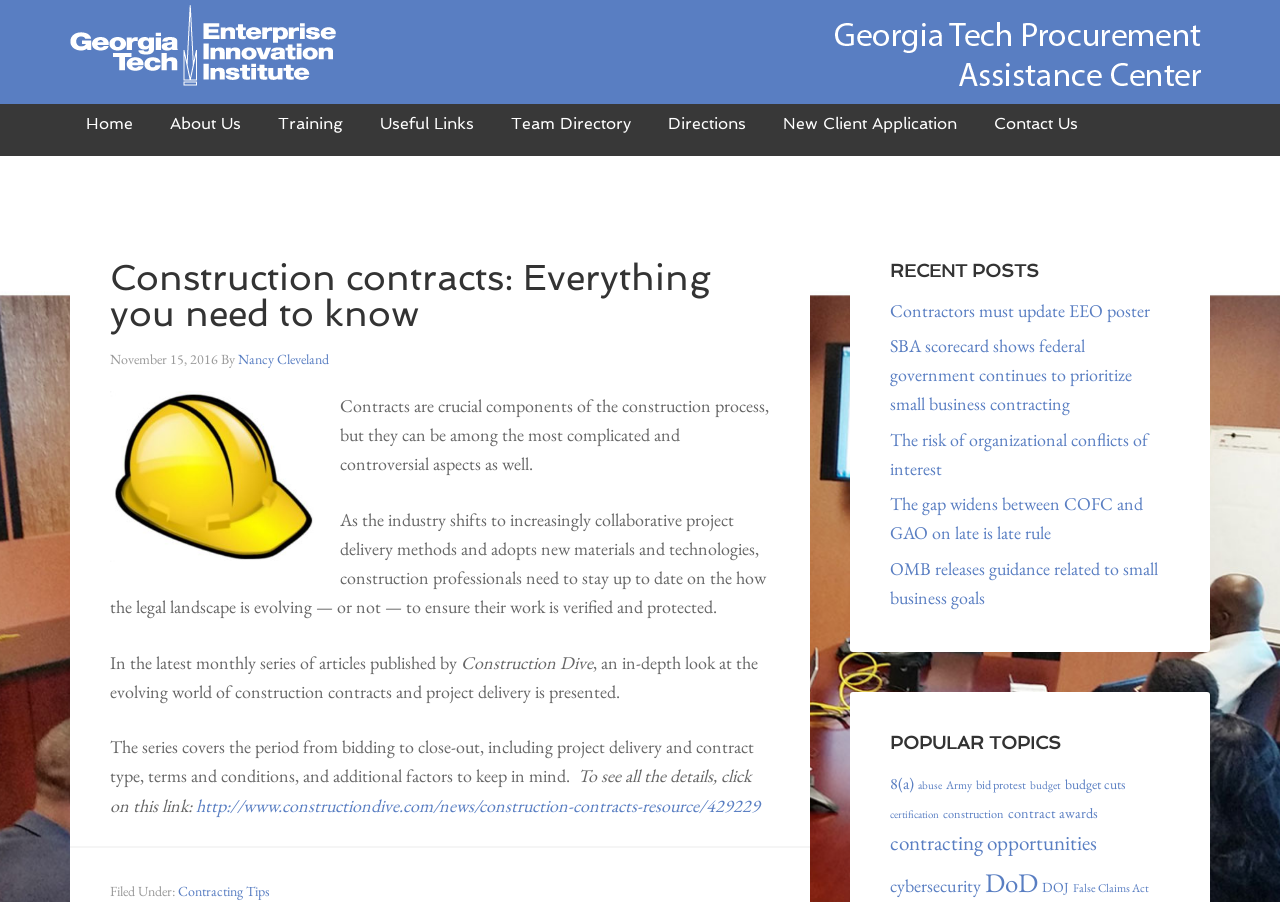Locate the bounding box coordinates of the element that should be clicked to fulfill the instruction: "Click on the 'Home' link".

[0.055, 0.089, 0.116, 0.173]